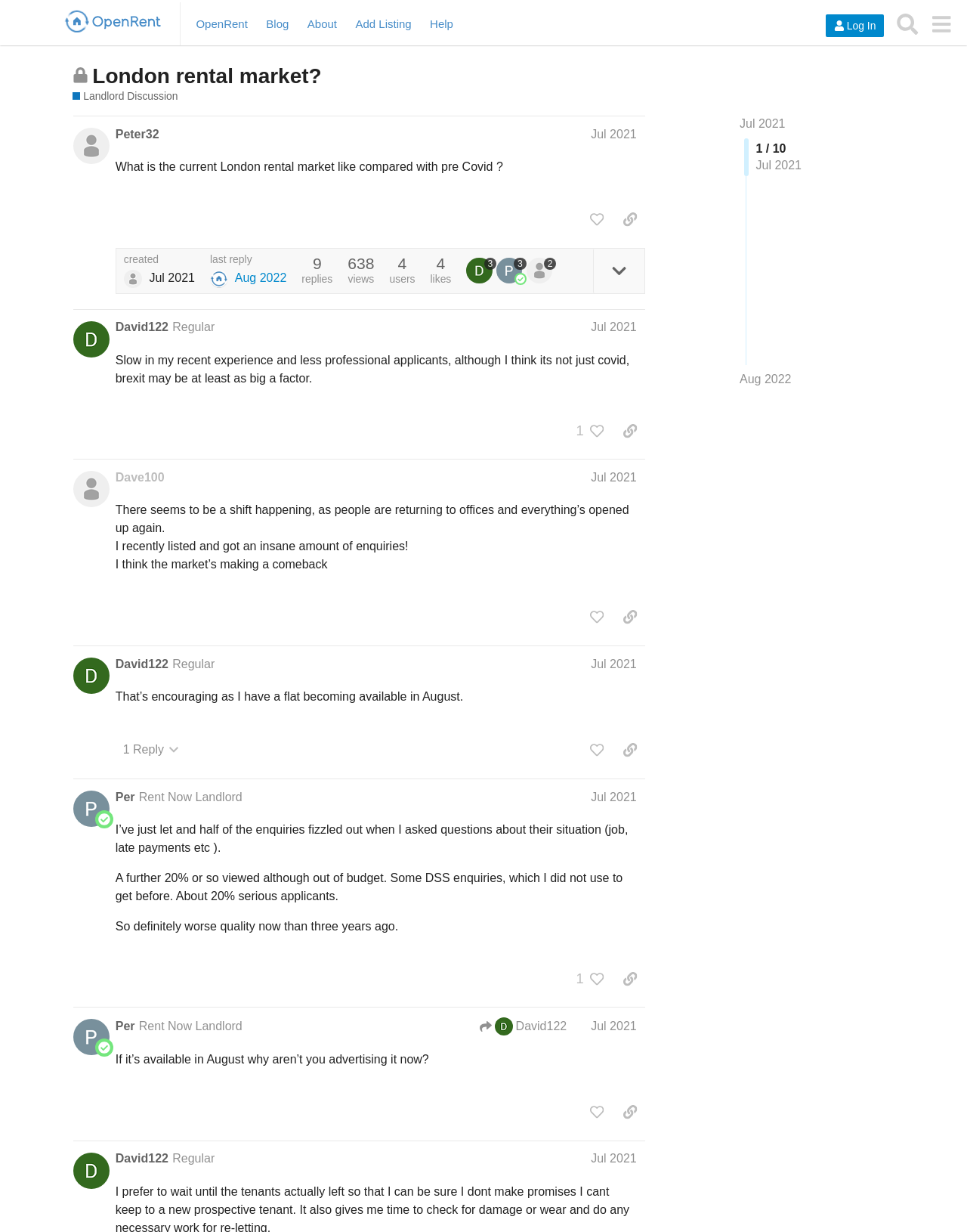Determine the bounding box coordinates of the clickable region to execute the instruction: "Read the post by Peter32". The coordinates should be four float numbers between 0 and 1, denoted as [left, top, right, bottom].

[0.076, 0.094, 0.752, 0.251]